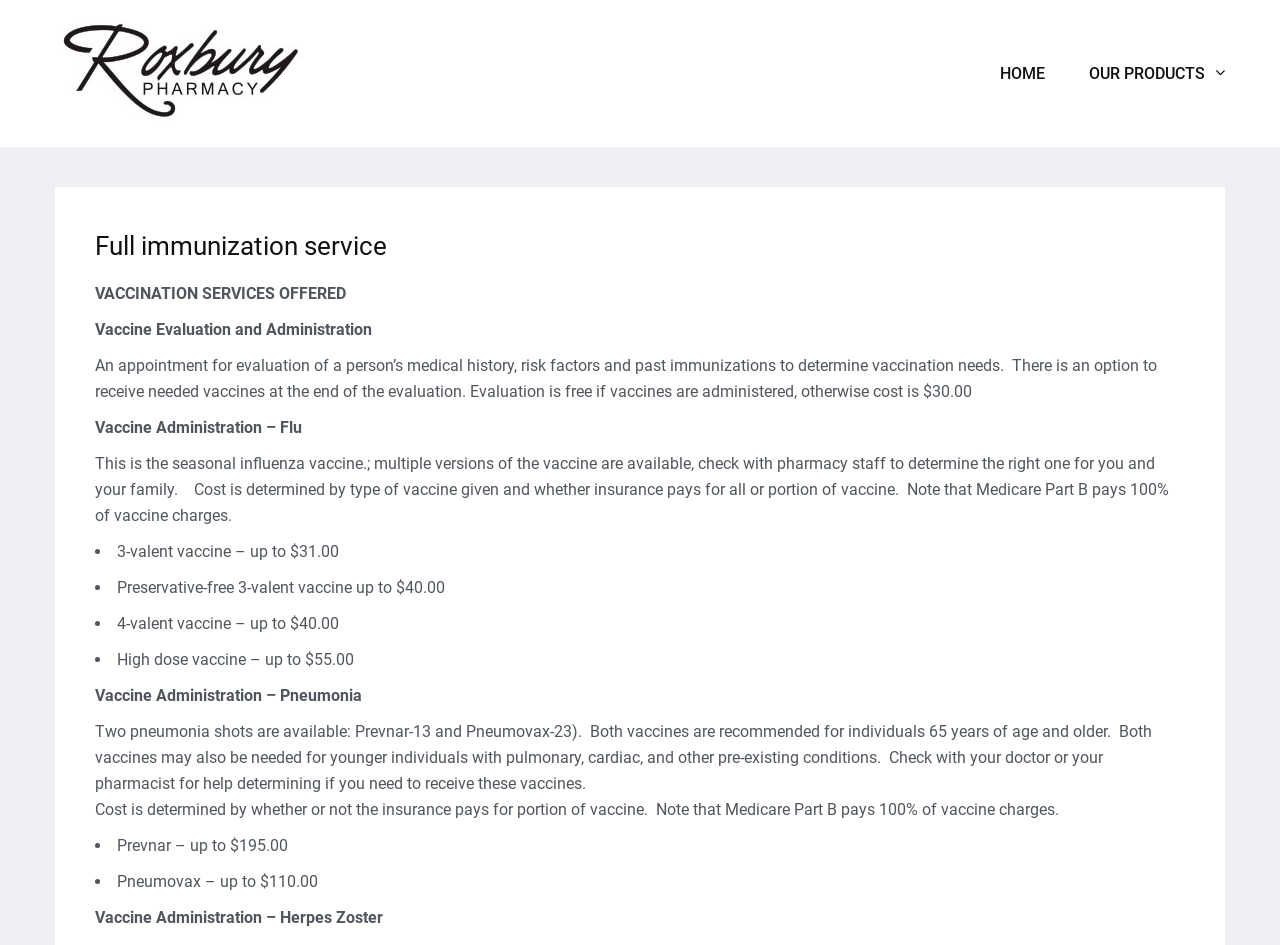Determine the title of the webpage and give its text content.

Full immunization service